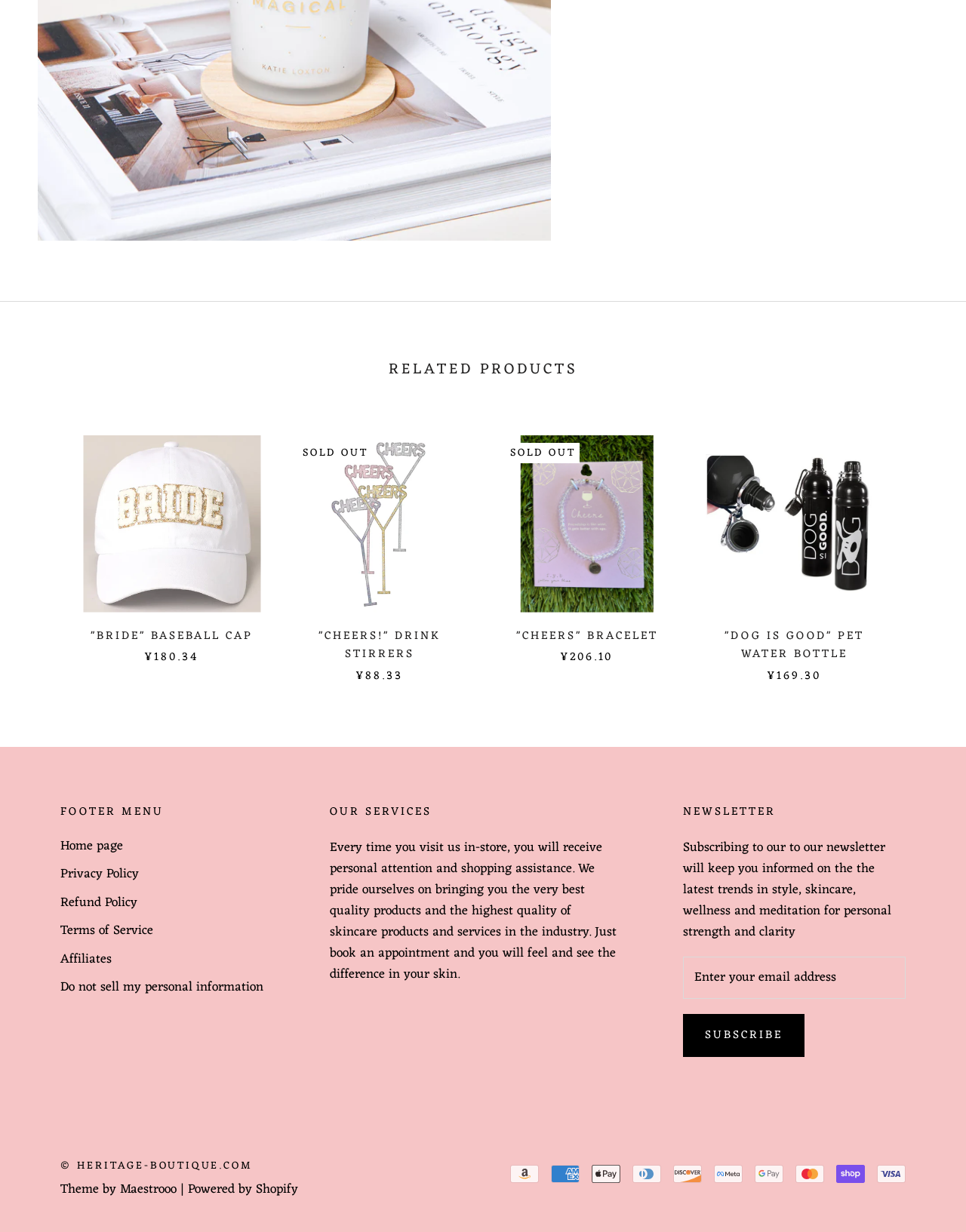Identify the bounding box coordinates of the clickable region necessary to fulfill the following instruction: "Click the 'next' button". The bounding box coordinates should be four float numbers between 0 and 1, i.e., [left, top, right, bottom].

[0.934, 0.428, 0.969, 0.455]